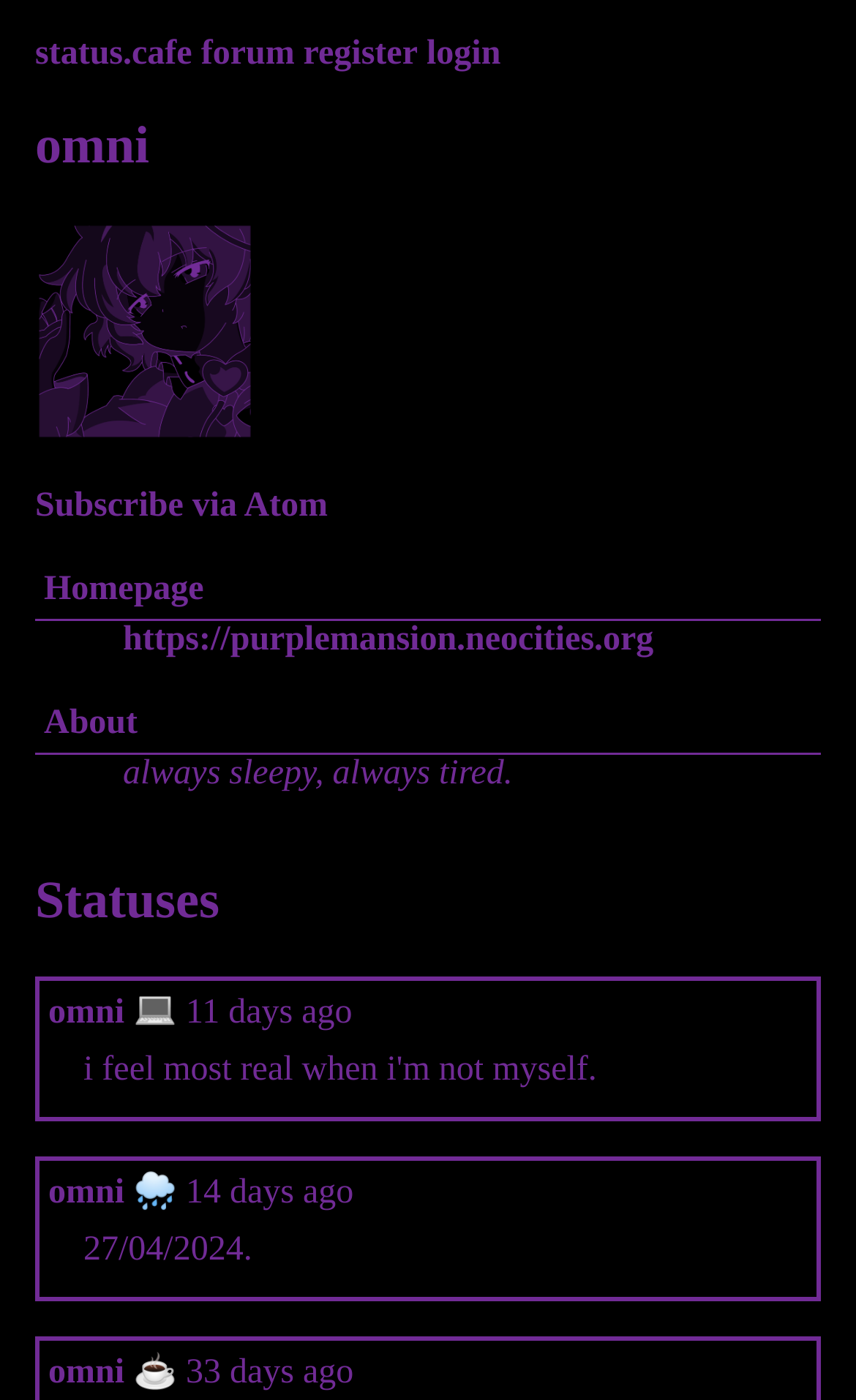Please determine the bounding box coordinates of the section I need to click to accomplish this instruction: "View the related article 'Devotion'".

None